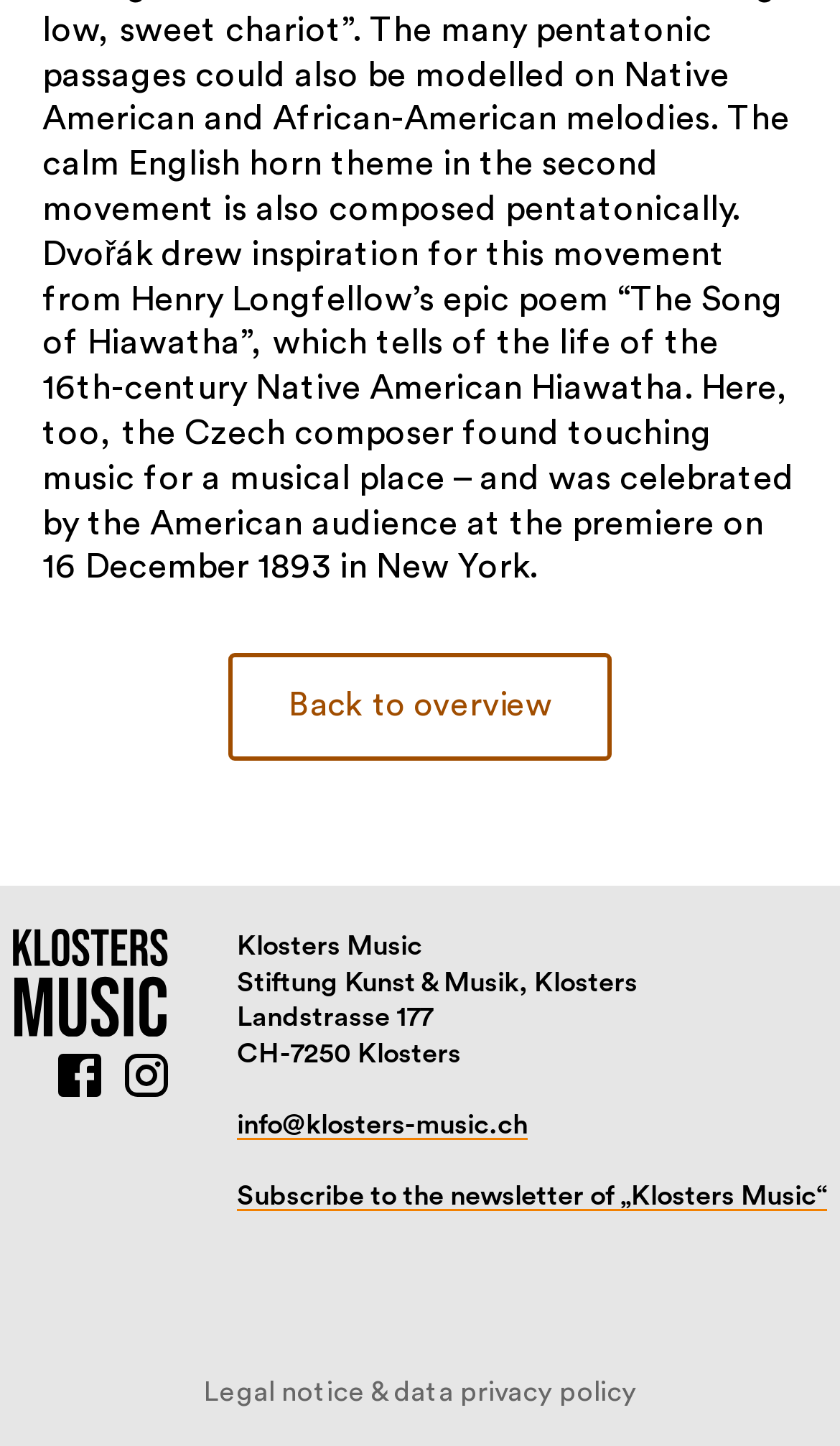Give the bounding box coordinates for the element described as: "Back to overview".

[0.273, 0.452, 0.727, 0.526]